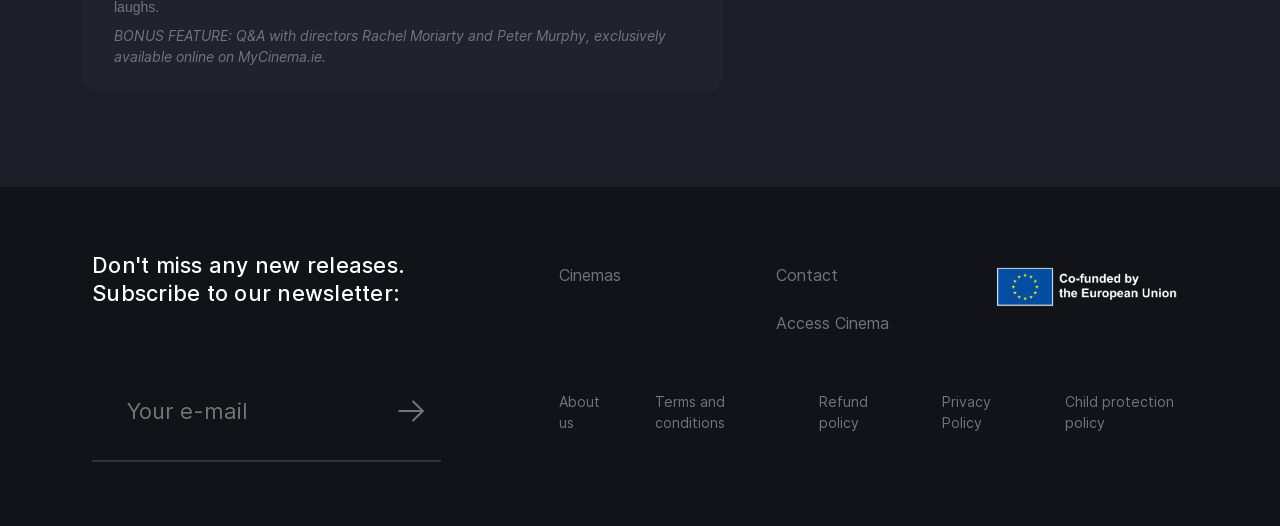How many links are there in the footer section?
Based on the screenshot, respond with a single word or phrase.

7